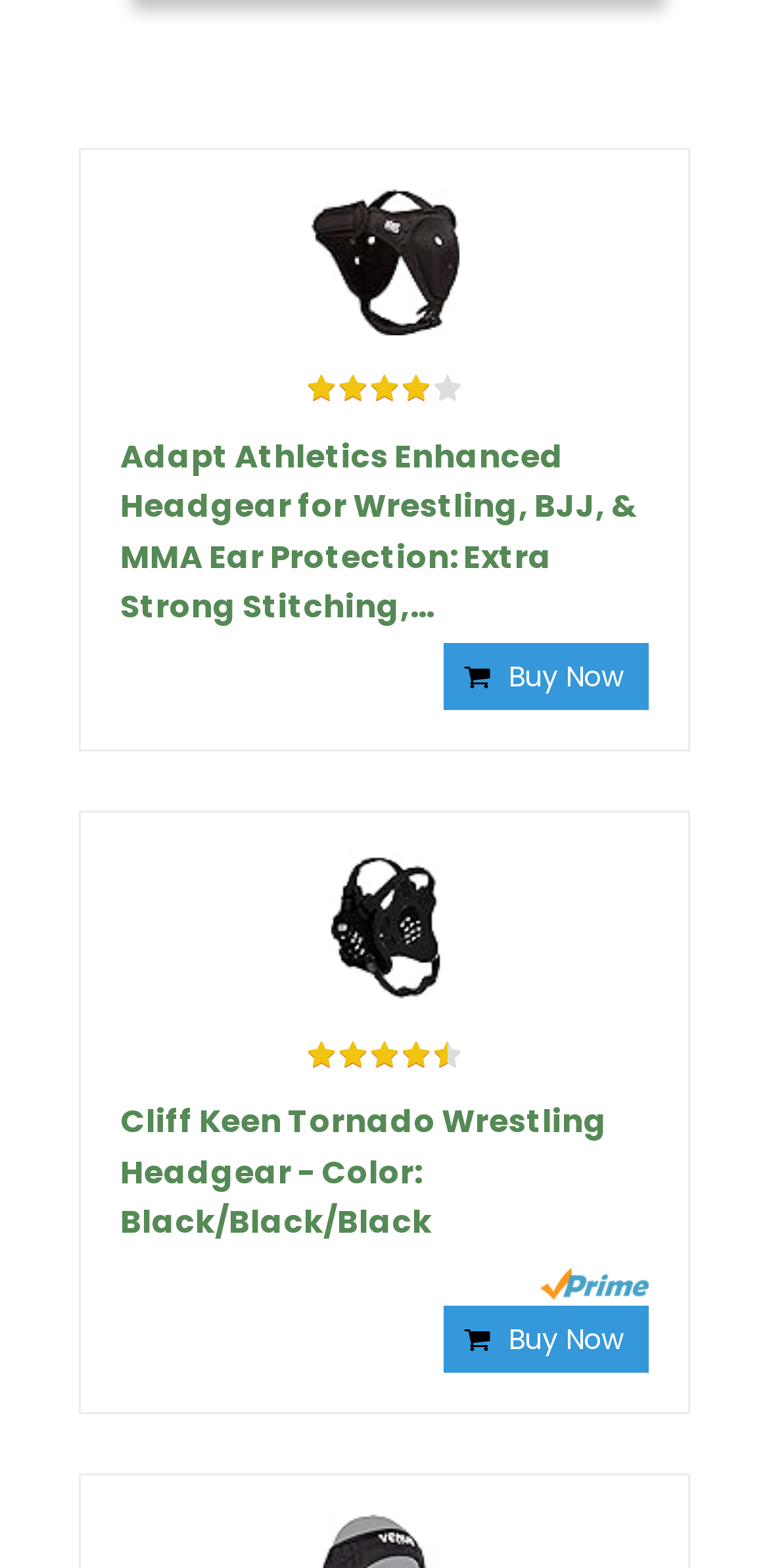Respond to the following query with just one word or a short phrase: 
How many 'Buy Now' buttons are there?

2